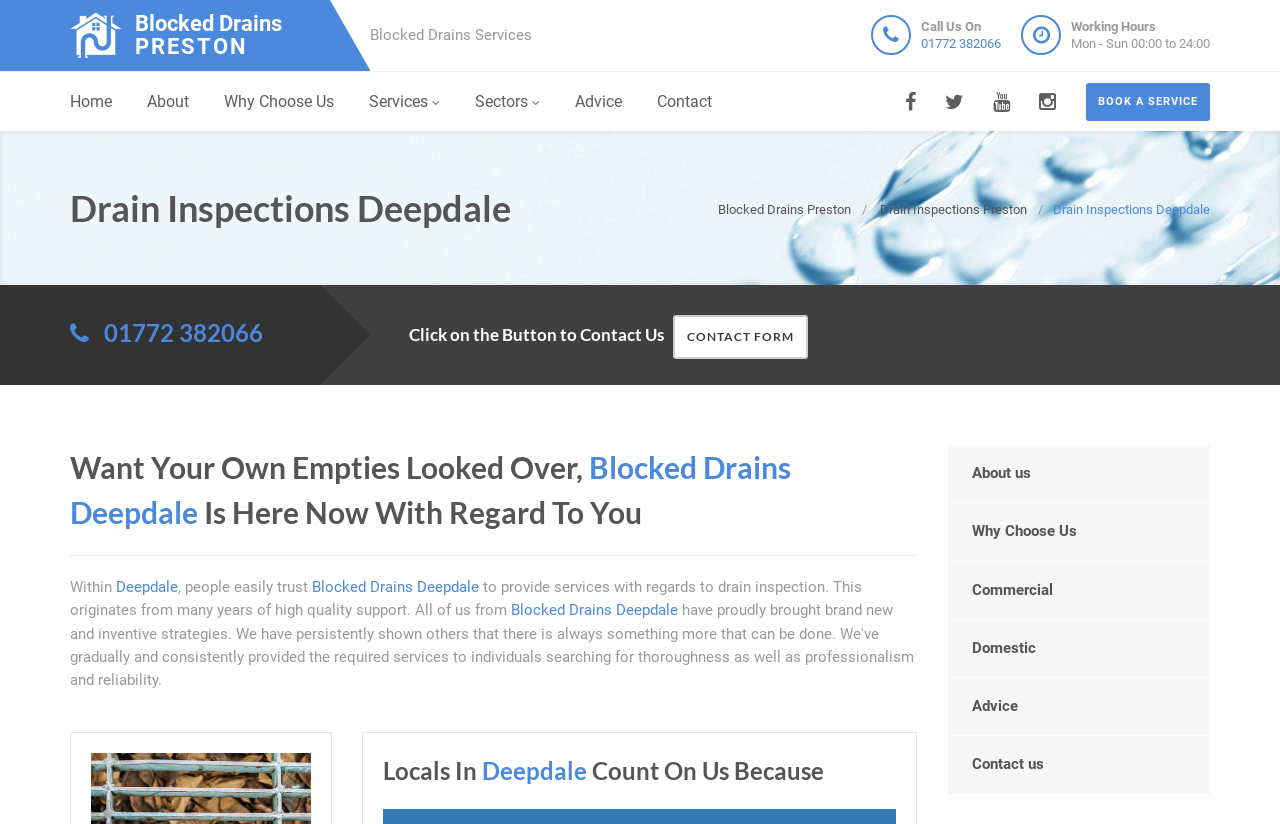What is the name of the company providing drain inspection services?
Based on the screenshot, give a detailed explanation to answer the question.

I found the company name by looking at the top-left section of the webpage, where it says 'Blocked Drains Preston Logo' and also at the bottom section where it says 'Blocked Drains Preston'.